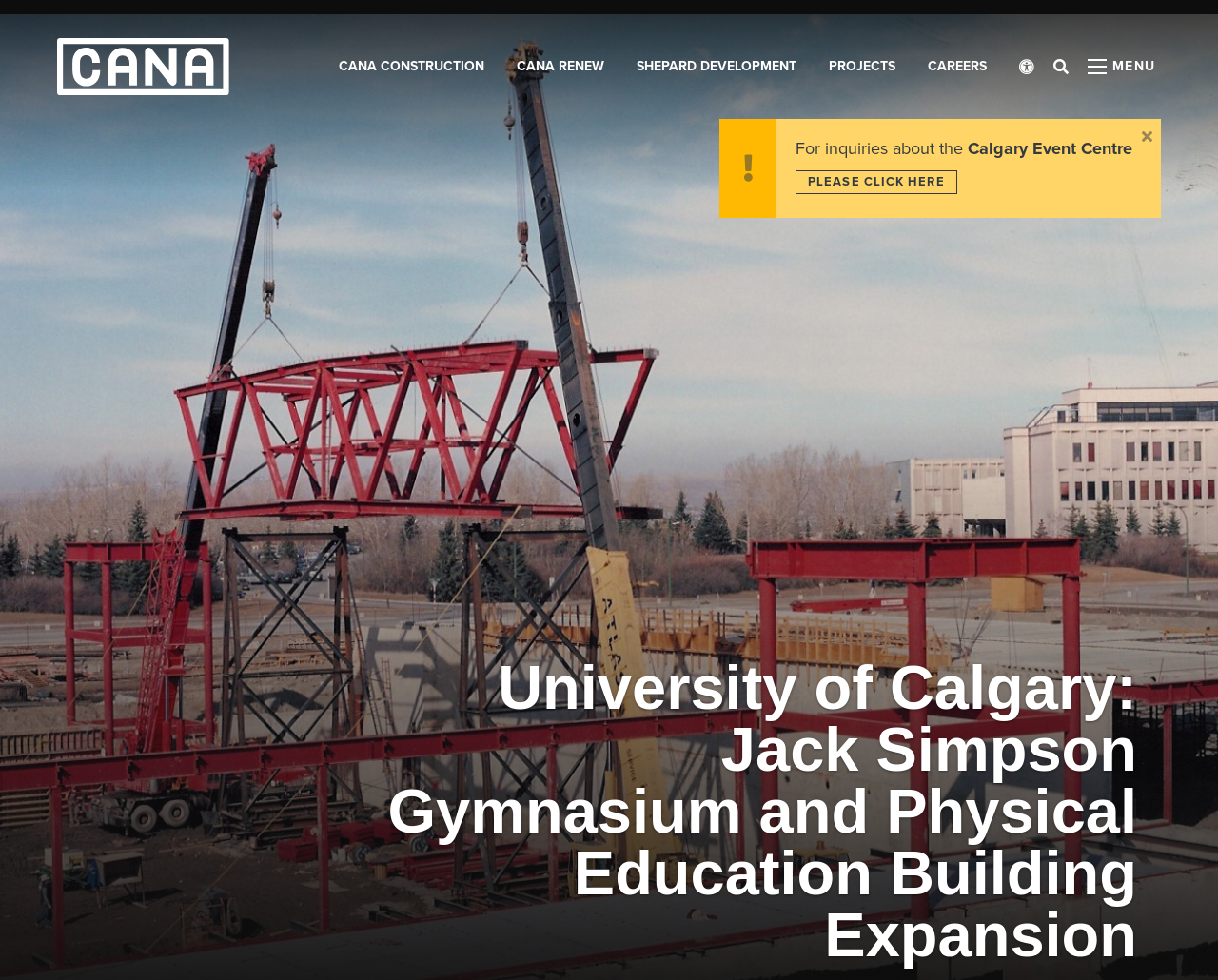Find the primary header on the webpage and provide its text.

University of Calgary: Jack Simpson Gymnasium and Physical Education Building Expansion